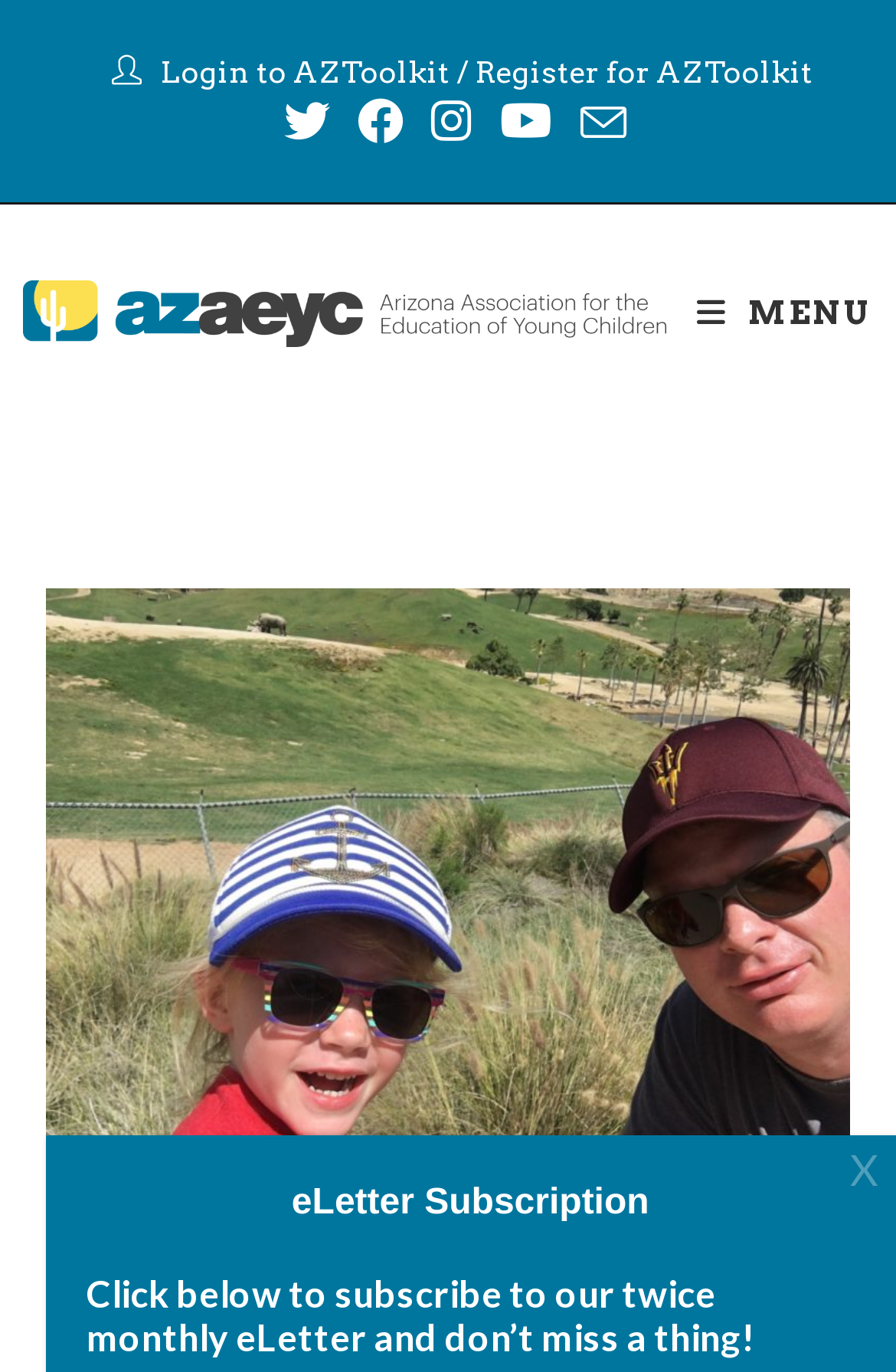What is the name of the organization?
Identify the answer in the screenshot and reply with a single word or phrase.

AzAEYC